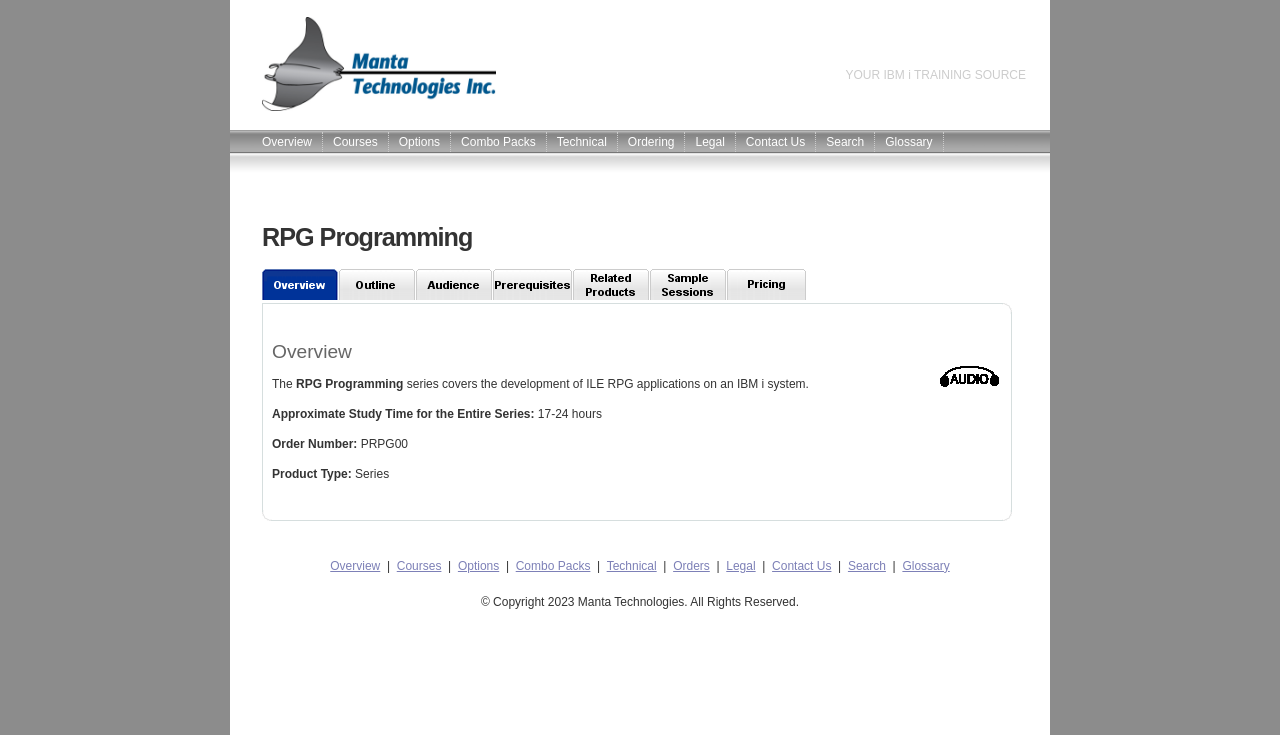How many links are there in the top navigation bar?
Please provide a single word or phrase in response based on the screenshot.

9